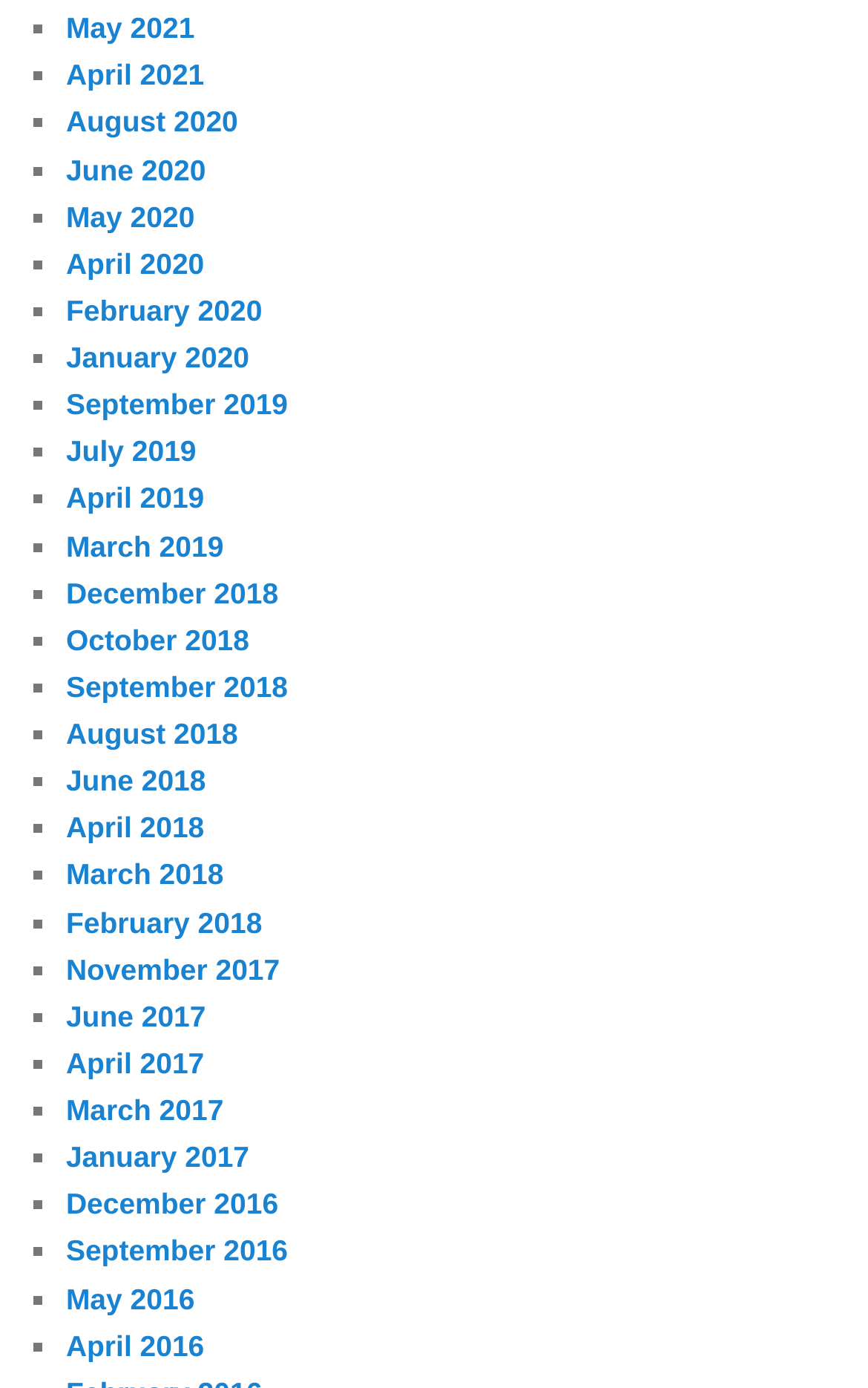Find the bounding box coordinates of the element's region that should be clicked in order to follow the given instruction: "View May 2021". The coordinates should consist of four float numbers between 0 and 1, i.e., [left, top, right, bottom].

[0.076, 0.008, 0.224, 0.032]